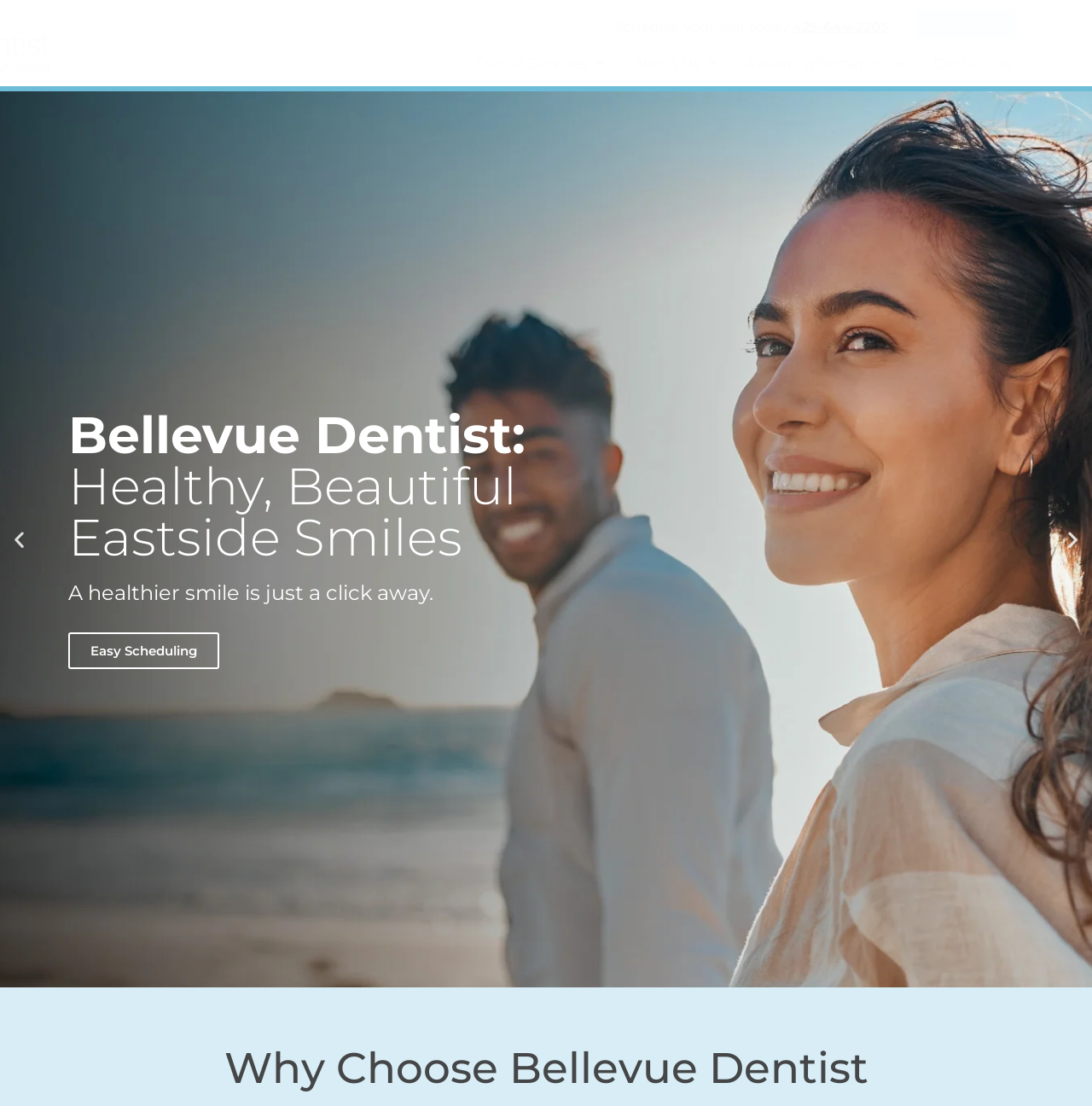Locate the bounding box coordinates of the element that should be clicked to execute the following instruction: "Click the Bellevue Dentist Logo".

[0.055, 0.005, 0.322, 0.069]